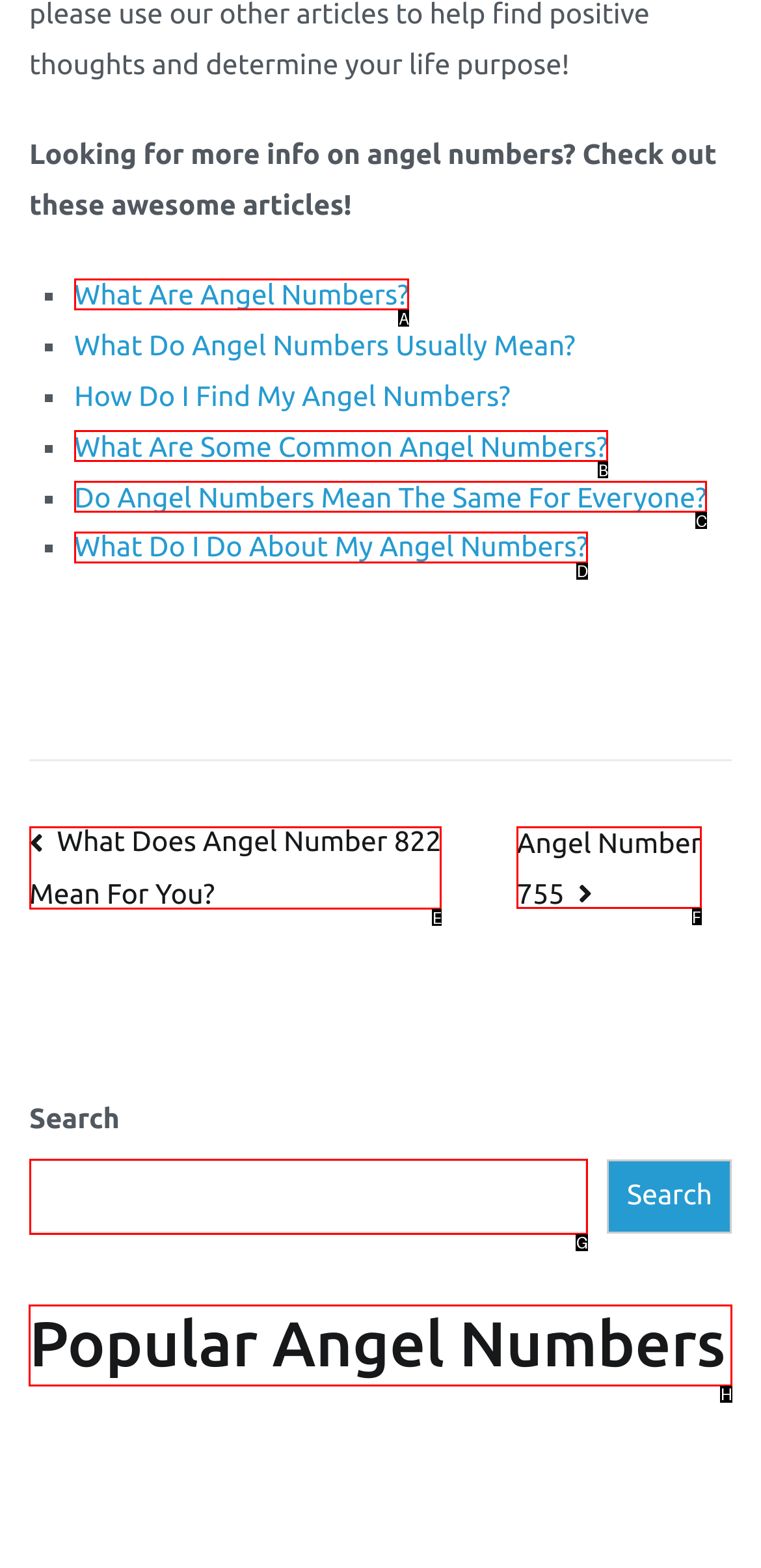Select the HTML element that needs to be clicked to carry out the task: Browse 'Popular Angel Numbers'
Provide the letter of the correct option.

H